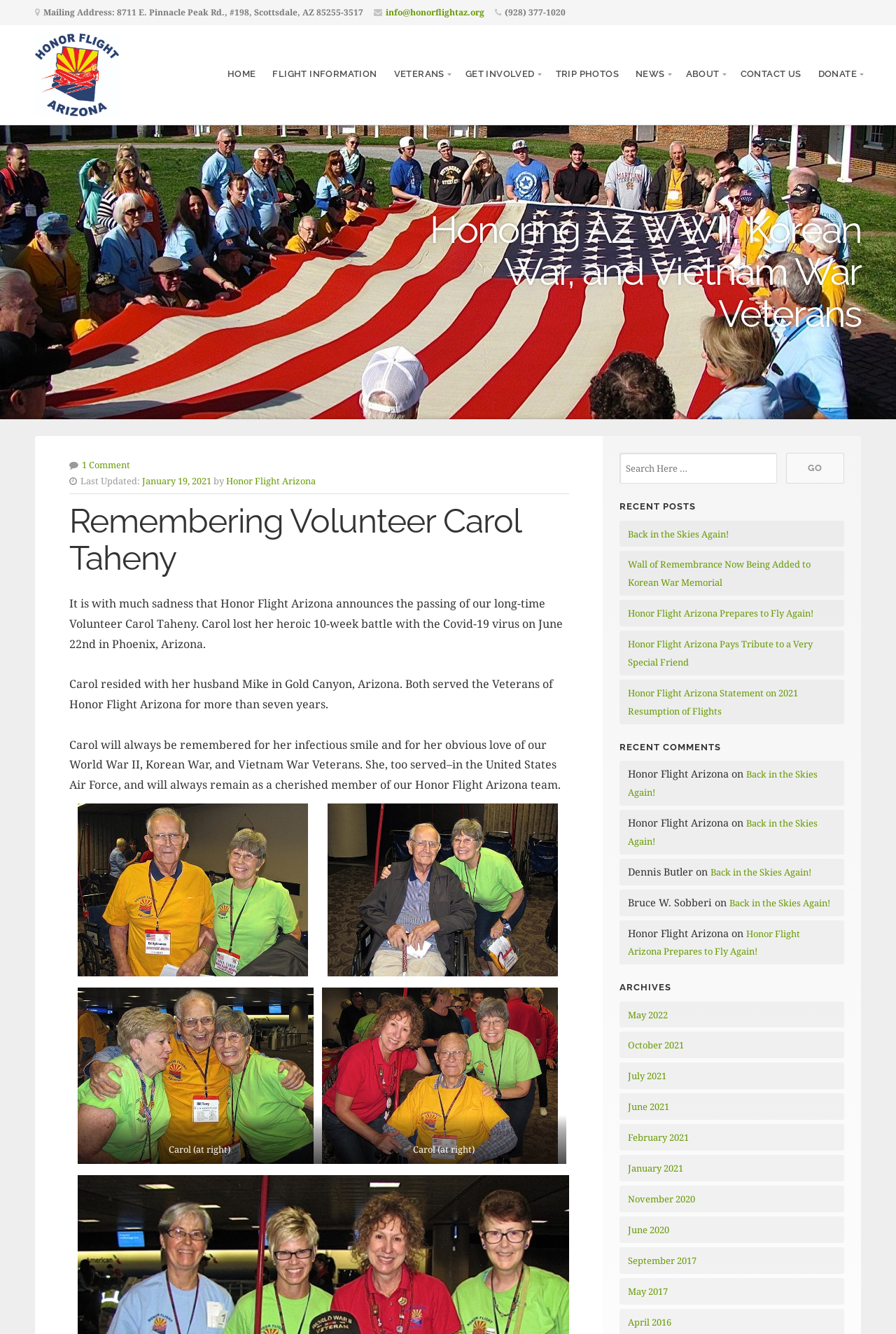What is the name of the volunteer being remembered?
Please respond to the question thoroughly and include all relevant details.

I found the name of the volunteer by reading the heading element with the content 'Remembering Volunteer Carol Taheny' which is located at the top of the webpage.